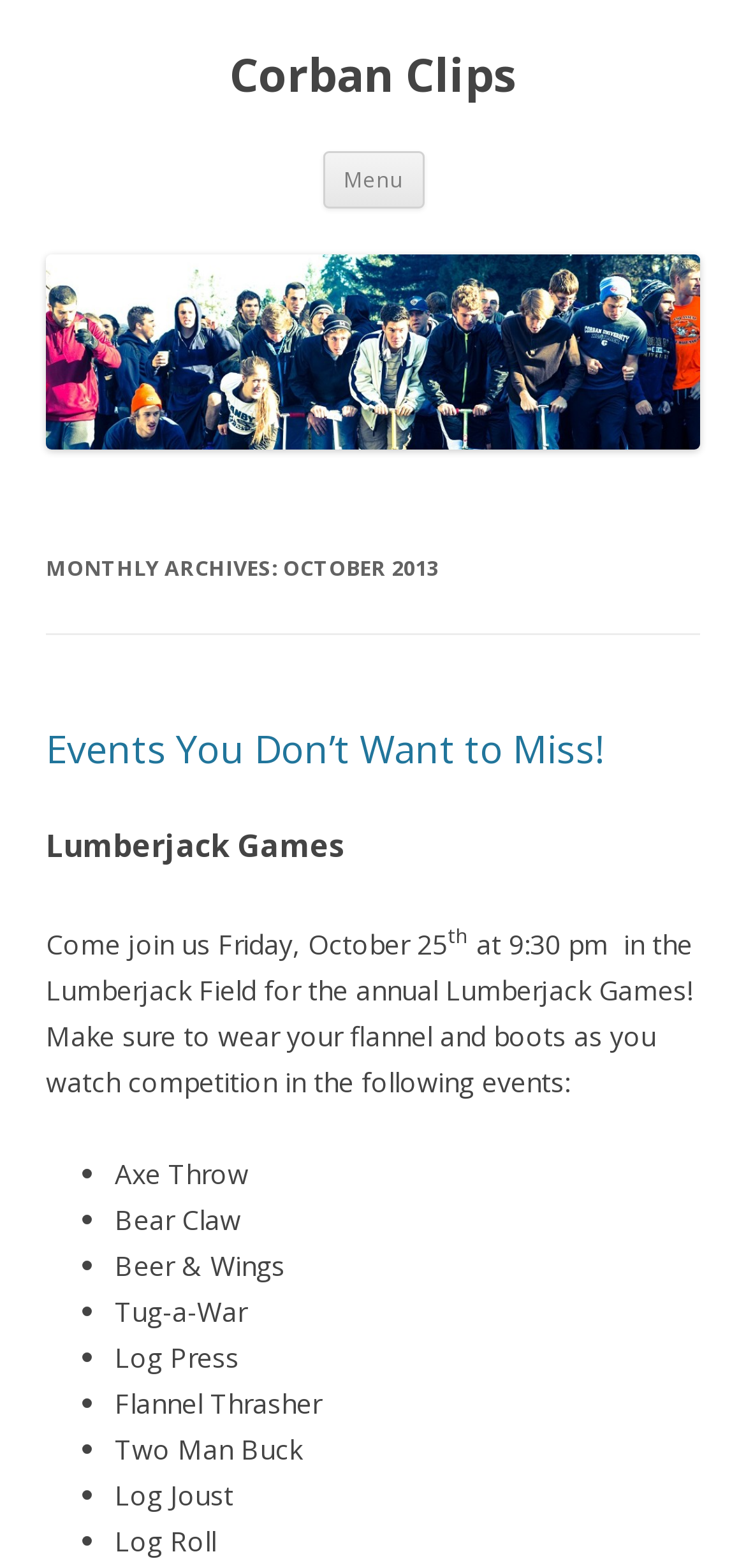Using the details from the image, please elaborate on the following question: How many events are mentioned in the Lumberjack Games?

The number of events mentioned in the Lumberjack Games can be counted by looking at the list of events, which includes Axe Throw, Bear Claw, Beer & Wings, Tug-a-War, Log Press, Flannel Thrasher, Two Man Buck, Log Joust, and Log Roll, totaling 9 events.